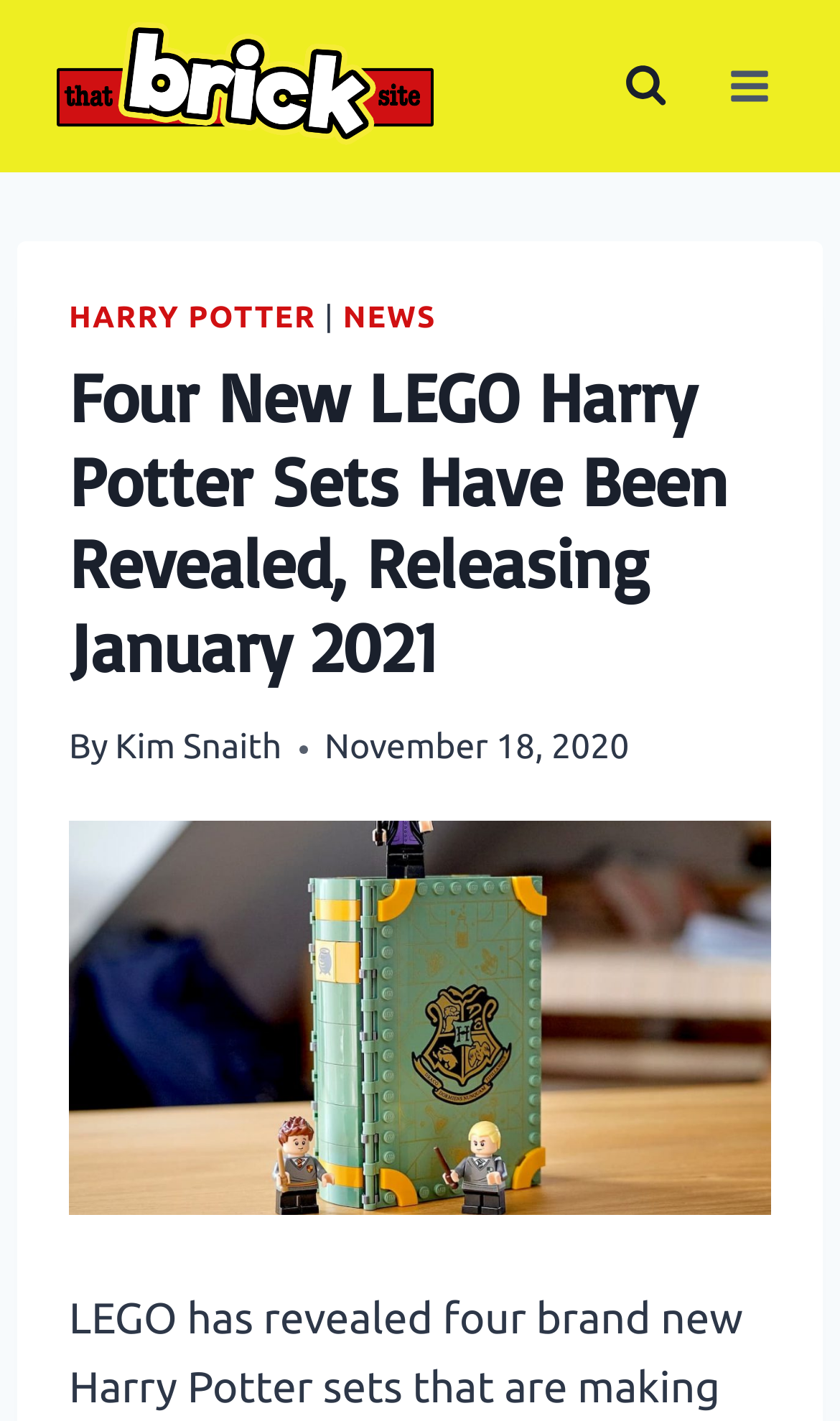Identify the bounding box of the HTML element described here: "penis enlargement pills that actuallywork". Provide the coordinates as four float numbers between 0 and 1: [left, top, right, bottom].

None